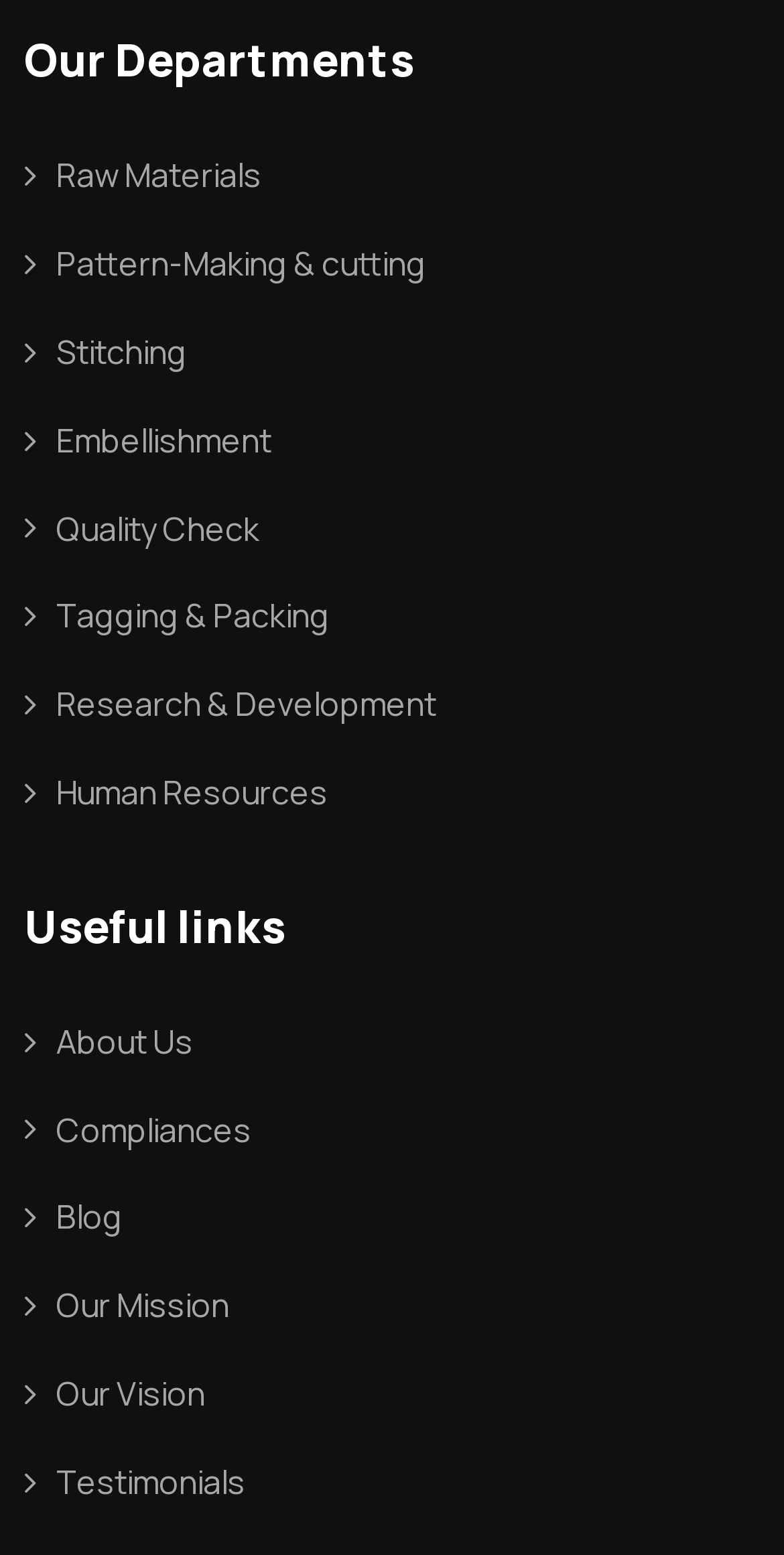Kindly provide the bounding box coordinates of the section you need to click on to fulfill the given instruction: "Check the company's blog".

[0.031, 0.767, 0.156, 0.8]